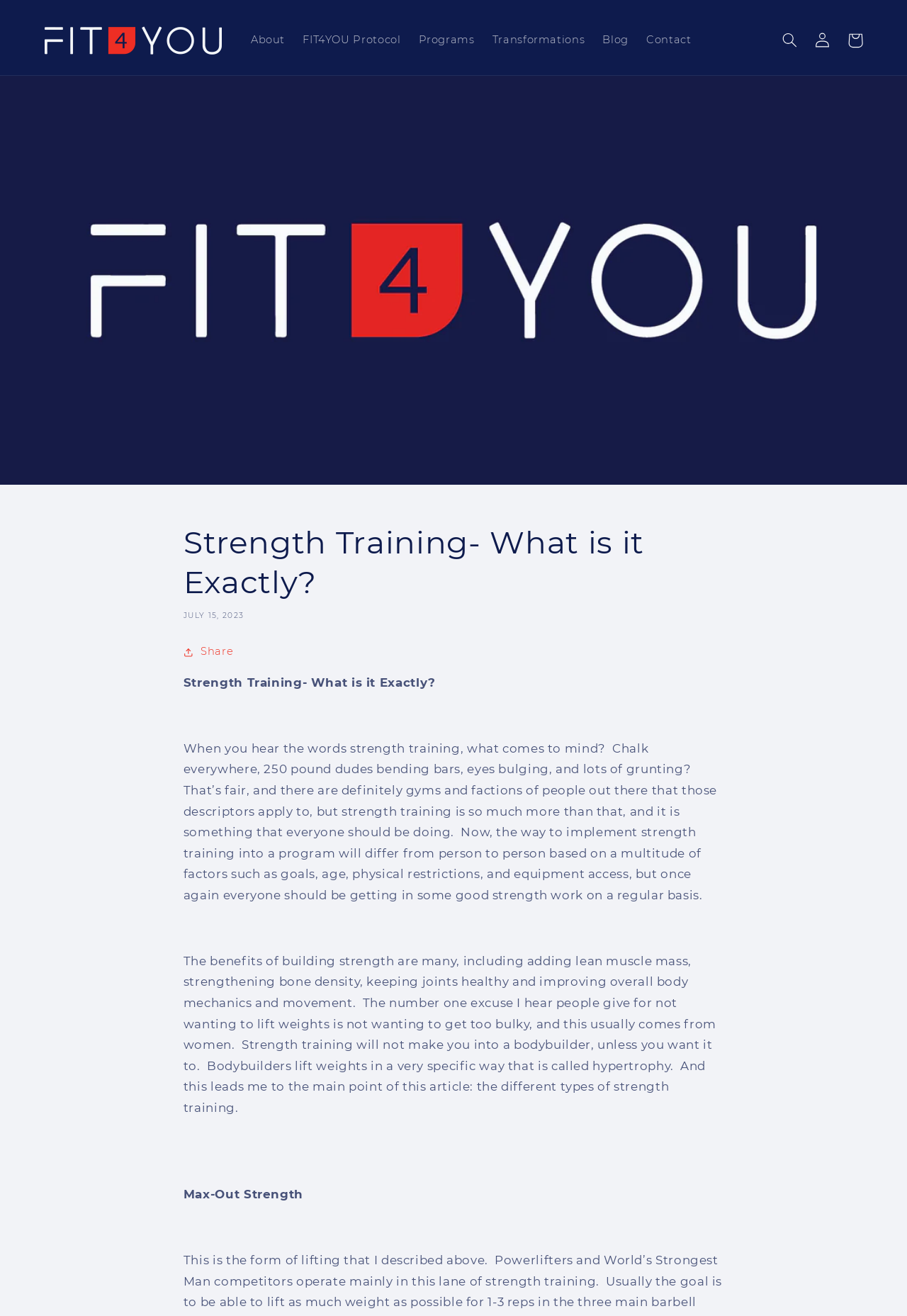Write a detailed summary of the webpage.

The webpage is about strength training, with a focus on what it is and its benefits. At the top left, there is a logo of "Fit4You Chicago" with a link to the website, accompanied by a small image. Below the logo, there is a navigation menu with links to "About", "FIT4YOU Protocol", "Programs", "Transformations", "Blog", and "Contact". 

On the right side of the navigation menu, there is a search button and a login link. Next to the login link, there is a cart button with a popup dialog. 

The main content of the webpage starts with a header that reads "Strength Training- What is it Exactly?" followed by a time stamp "JULY 15, 2023". Below the header, there is a share button and a brief introduction to strength training, which is followed by a longer article that discusses the benefits of building strength, including adding lean muscle mass, strengthening bone density, and improving overall body mechanics and movement. 

The article also addresses a common misconception about strength training, which is that it will make one too bulky. It explains that strength training will not lead to bodybuilding unless one specifically aims for it. The article then introduces the main topic of different types of strength training, with a subheading "Max-Out Strength" at the bottom of the page.